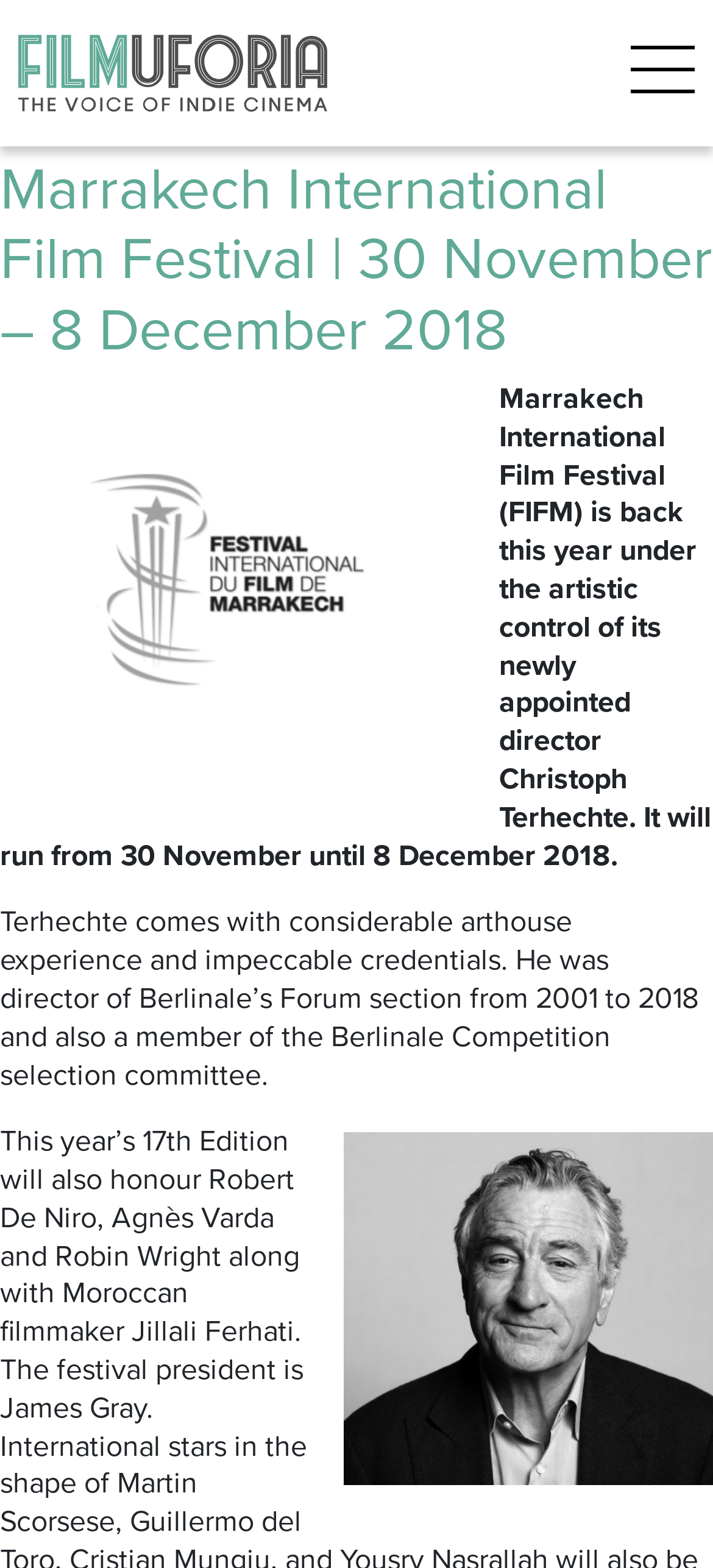What is the duration of the film festival?
Please answer the question as detailed as possible based on the image.

I found the answer by looking at the heading 'Marrakech International Film Festival | 30 November – 8 December 2018' and calculating the duration from the start date to the end date.